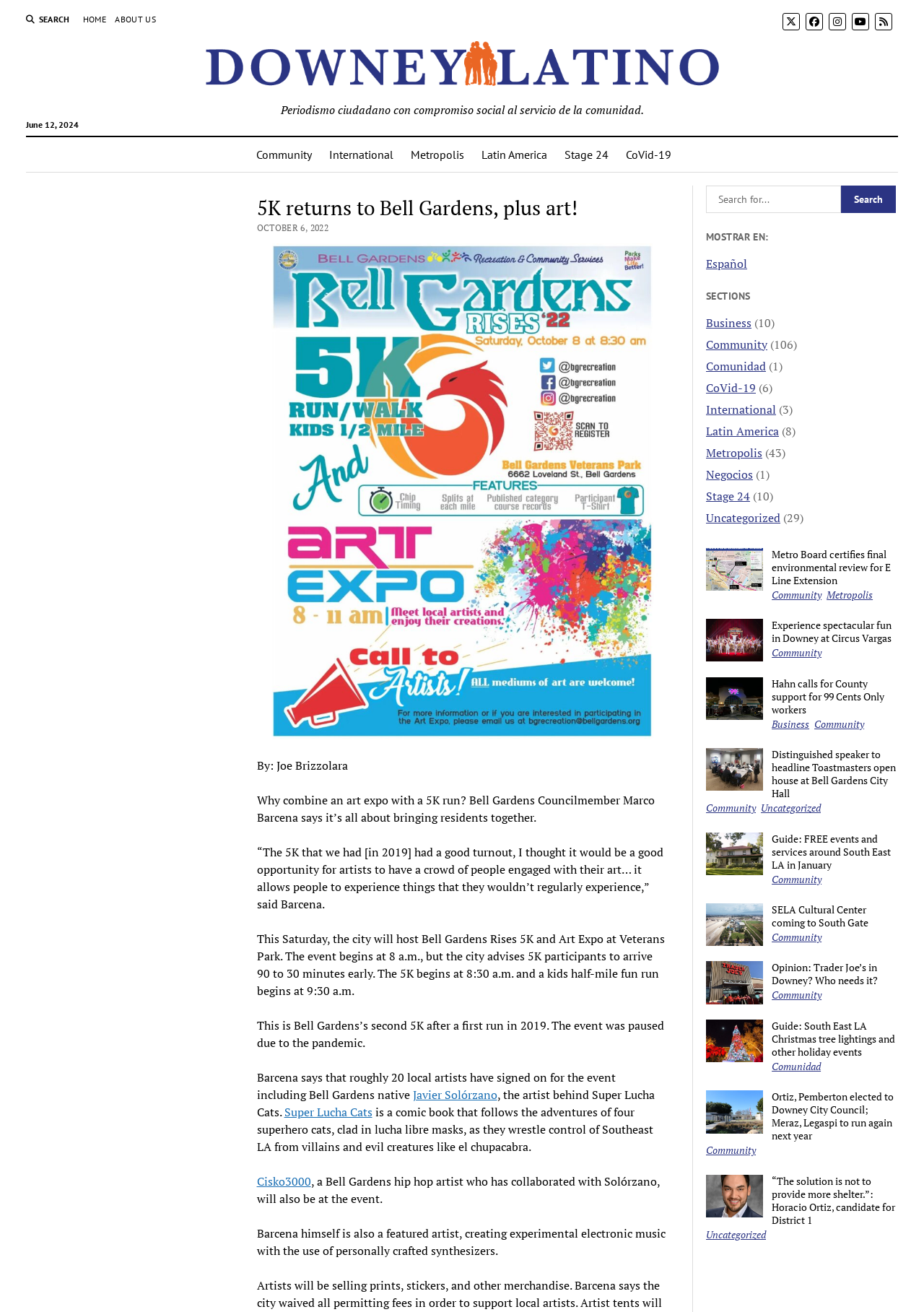Can you find the bounding box coordinates for the element that needs to be clicked to execute this instruction: "Learn about What's a Function?"? The coordinates should be given as four float numbers between 0 and 1, i.e., [left, top, right, bottom].

None